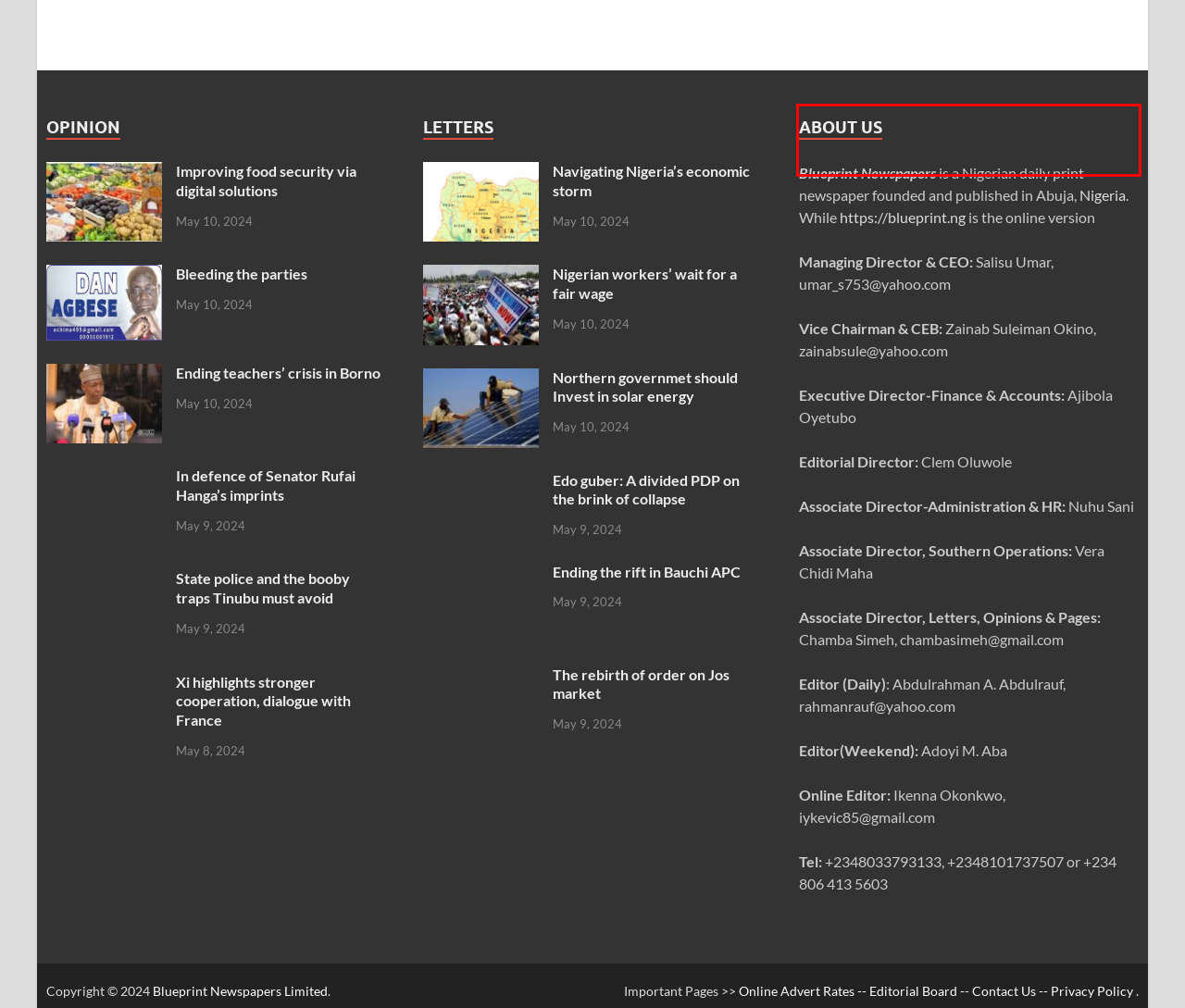Please identify and extract the text content from the UI element encased in a red bounding box on the provided webpage screenshot.

Blueprint Newspapers is a Nigerian daily print newspaper founded and published in Abuja, Nigeria. While https://blueprint.ng is the online version